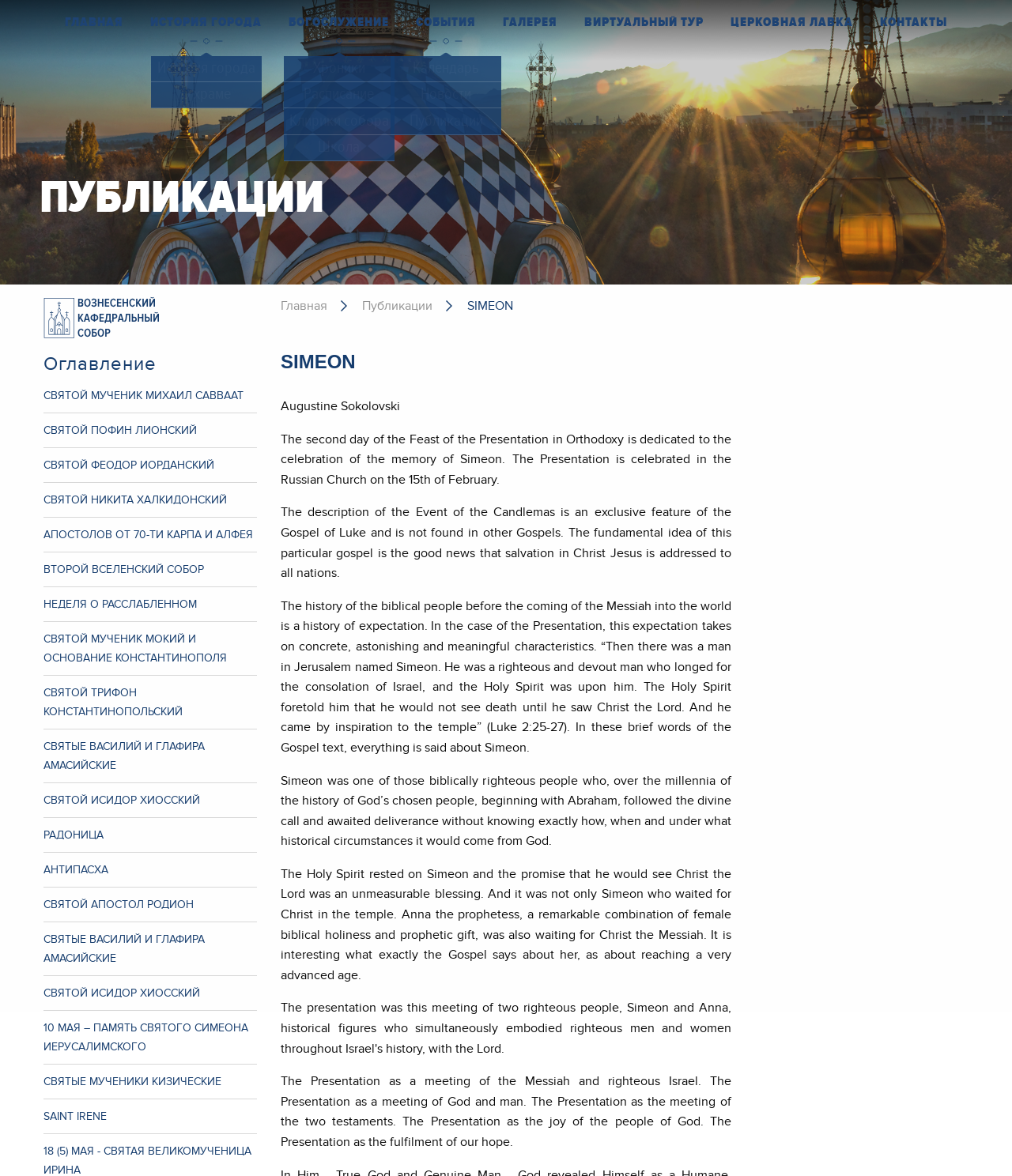Answer the question using only one word or a concise phrase: What is the name of the prophetess mentioned on the webpage?

Anna